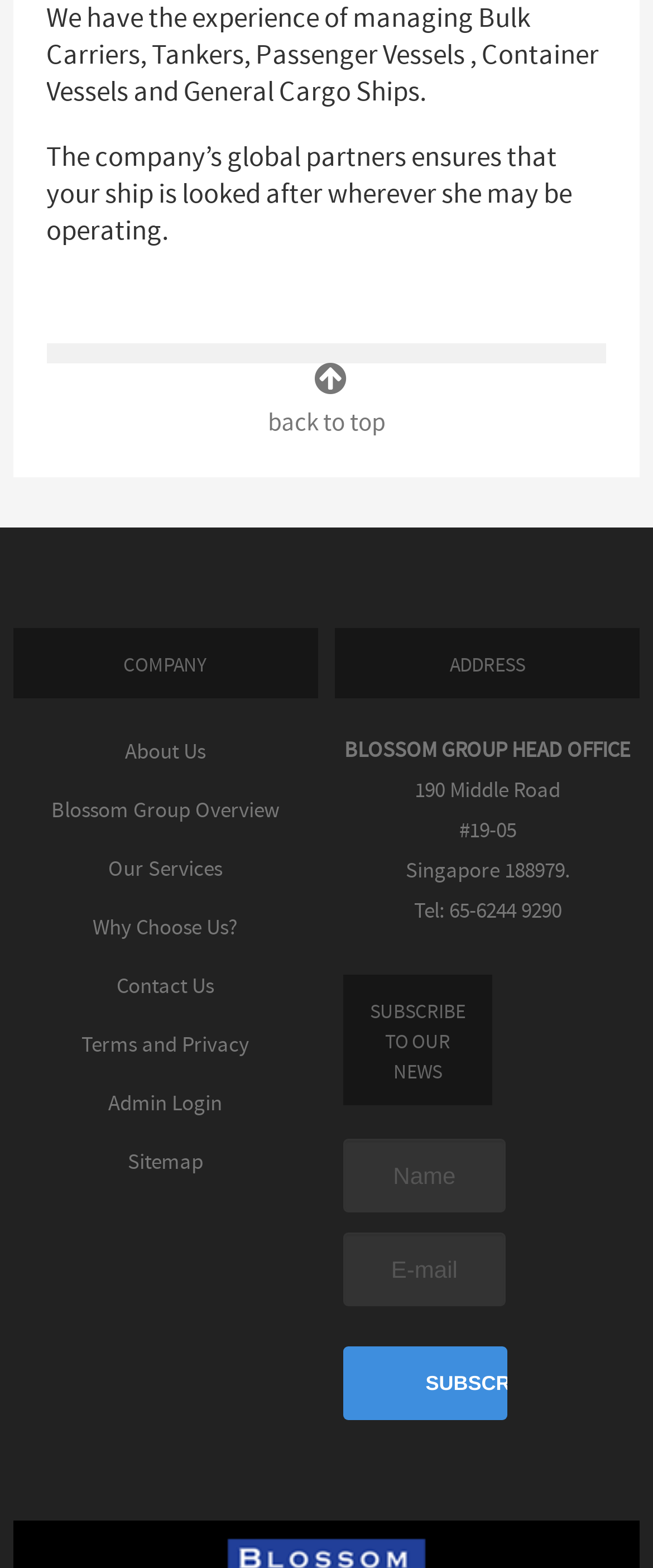What is the name of the company?
Please describe in detail the information shown in the image to answer the question.

The name of the company is Blossom Group, as indicated by the heading element with ID 131 and the StaticText element with ID 219.